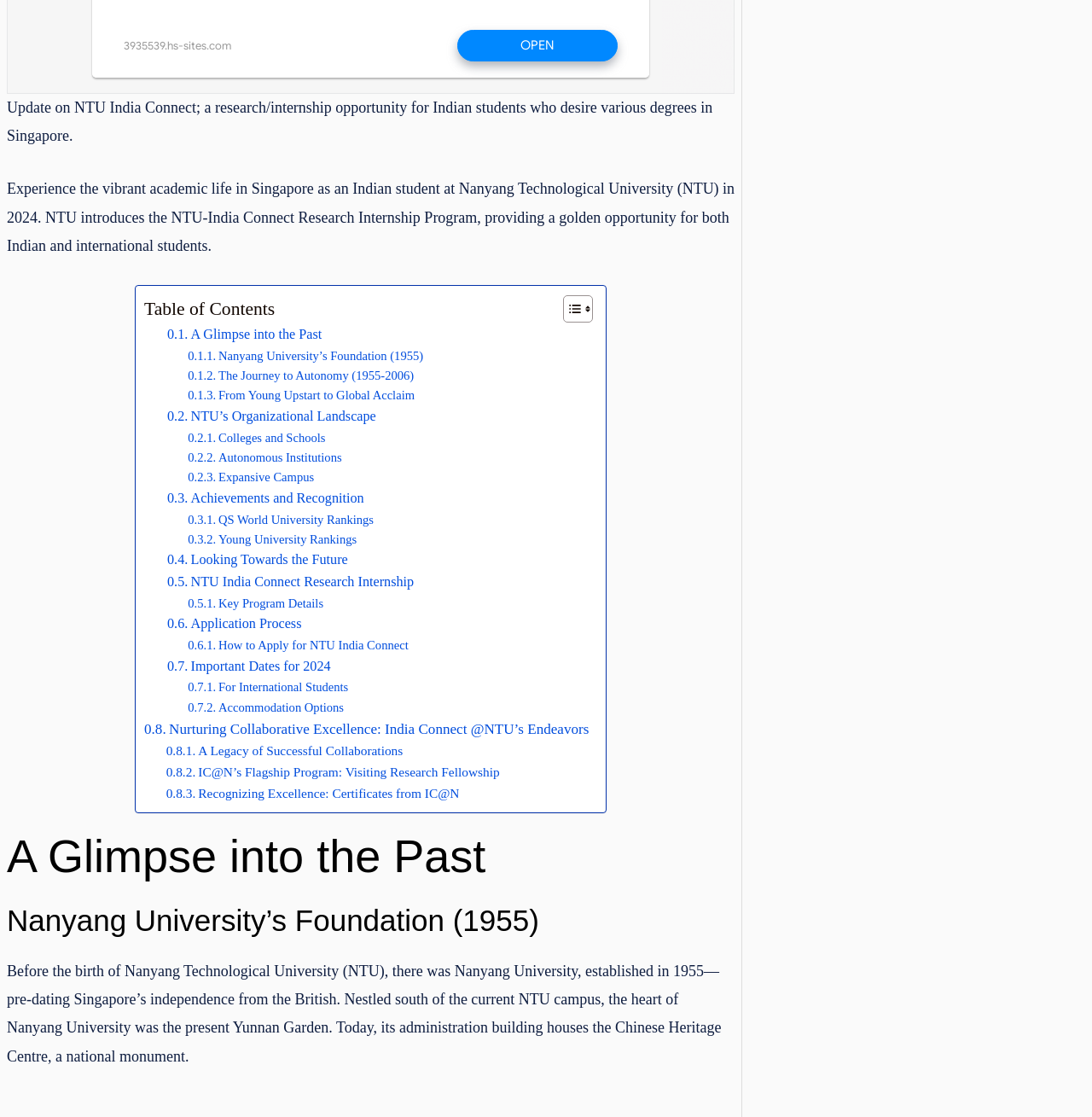What is the purpose of the NTU-India Connect Research Internship Program?
Look at the screenshot and respond with one word or a short phrase.

Golden opportunity for Indian students